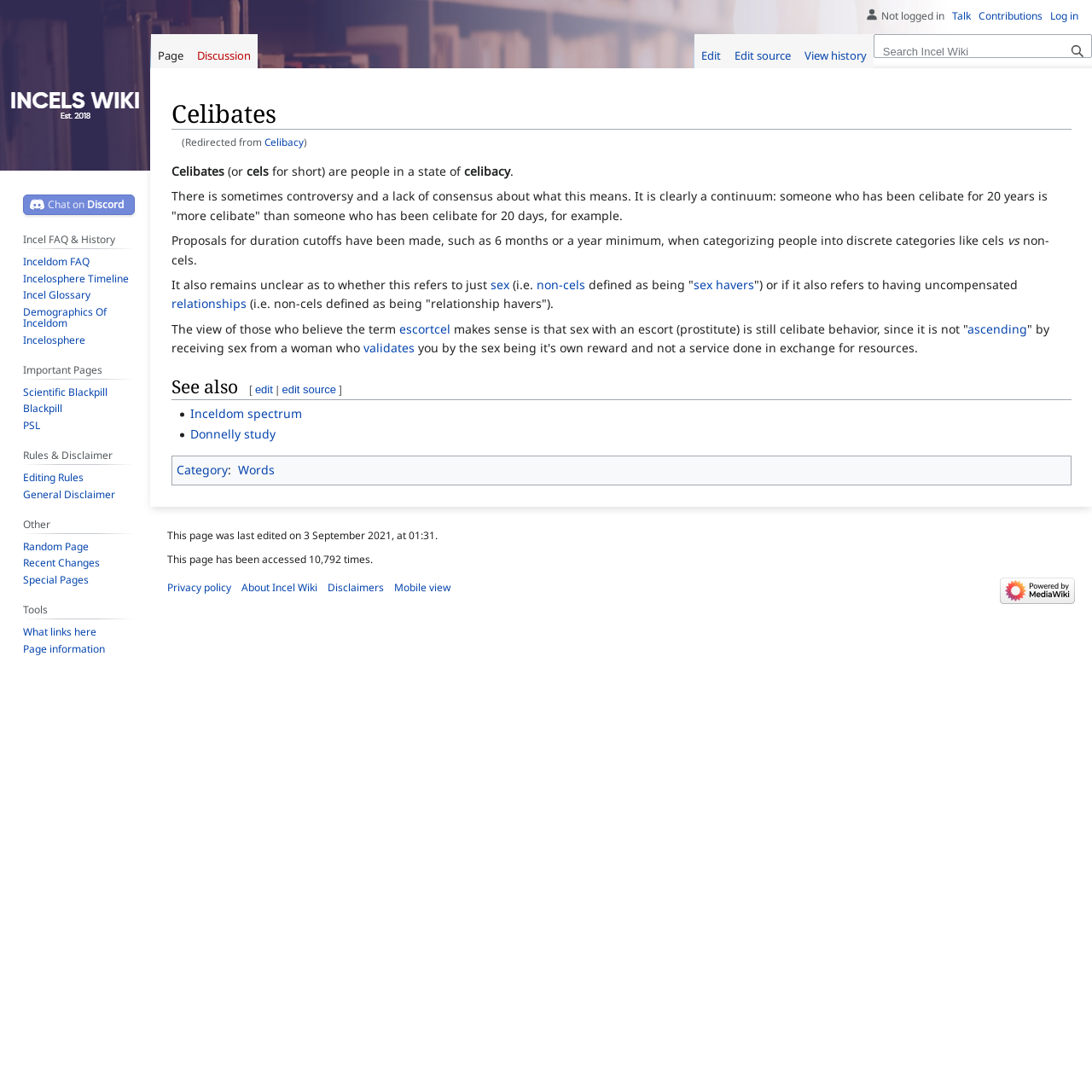Given the description "Special Pages", provide the bounding box coordinates of the corresponding UI element.

[0.021, 0.524, 0.081, 0.537]